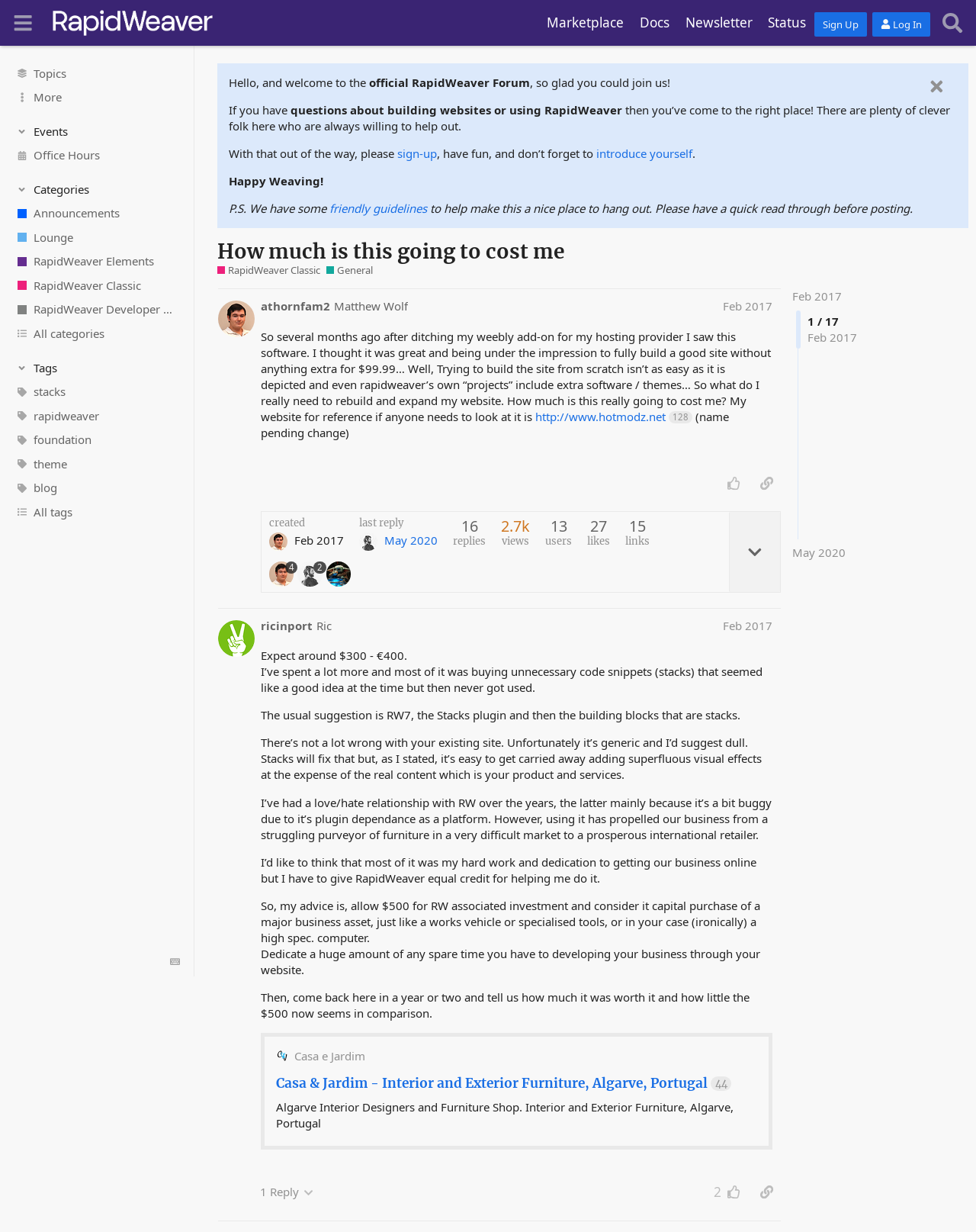Explain the features and main sections of the webpage comprehensively.

This webpage is a forum discussion page, specifically the RapidWeaver Classic/General section. At the top, there is a header section with a button to toggle the sidebar, a link to the RapidWeaver Forum, and several other links to different sections of the website, including Marketplace, Docs, Newsletter, and Status. There are also buttons to sign up and log in.

Below the header, there is a sidebar on the left with several buttons and links, including Events, Categories, Tags, and more. Each of these buttons has an associated image. The sidebar takes up about one-fifth of the page width.

The main content area is to the right of the sidebar. It starts with a welcome message, which includes several paragraphs of text. The text is divided into sections, with headings and links to sign up and introduce yourself. There is also a section with friendly guidelines for using the forum.

Below the welcome message, there is a heading that says "How much is this going to cost me" and a link to the same topic. There are also links to RapidWeaver Classic and General, with descriptions of what each section is for.

The main discussion area is below this, with a post from a user named athornfam2, who is also identified as Matthew Wolf. The post has a heading with the user's name and the date February 2017. The post itself is not visible in this screenshot, but there is a region marked as "post #1 by @athornfam2" that takes up about two-thirds of the page width.

At the bottom of the page, there are links to different months, including February 2017 and May 2020, with associated timestamps.